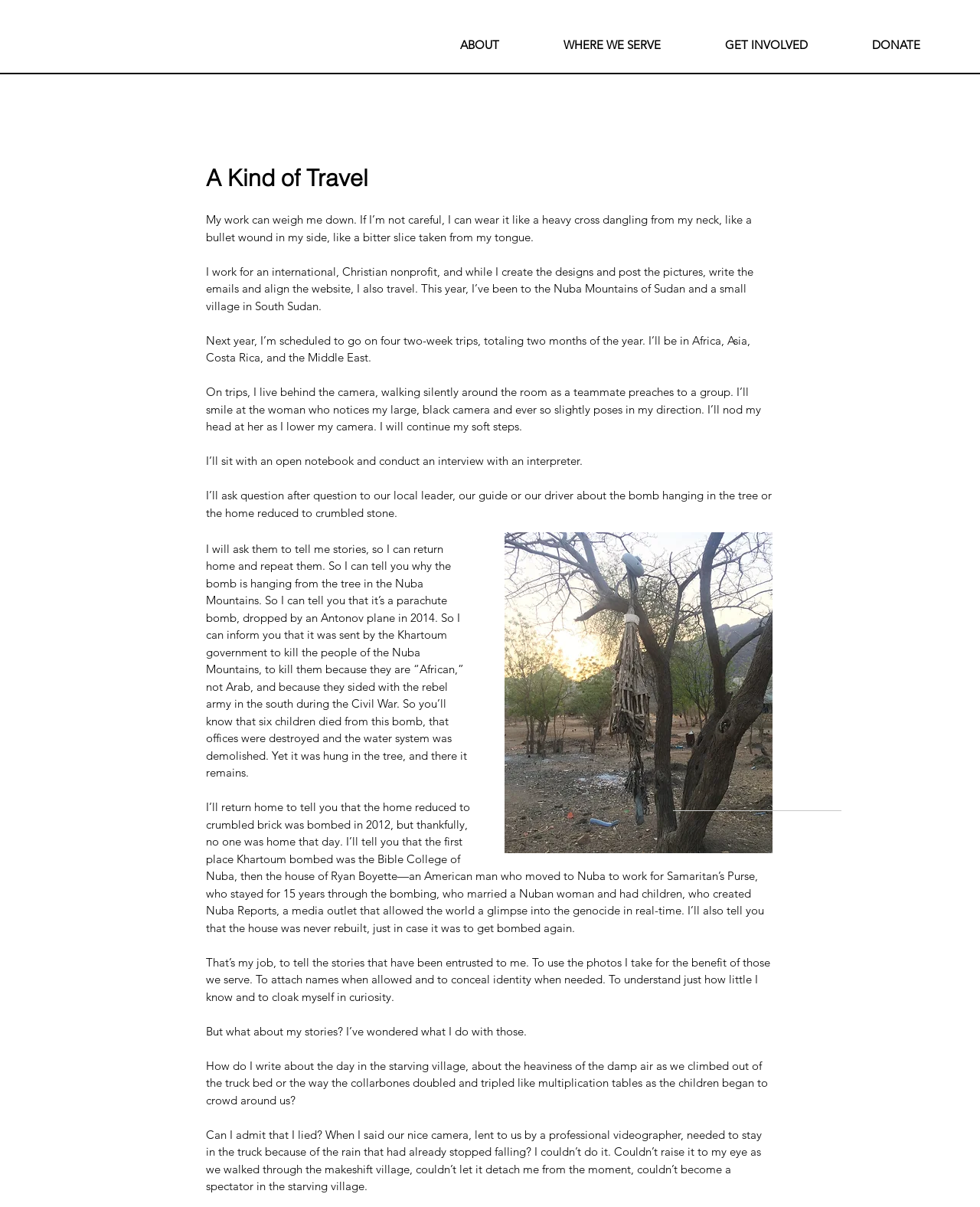How many navigation links are there?
Refer to the image and respond with a one-word or short-phrase answer.

4